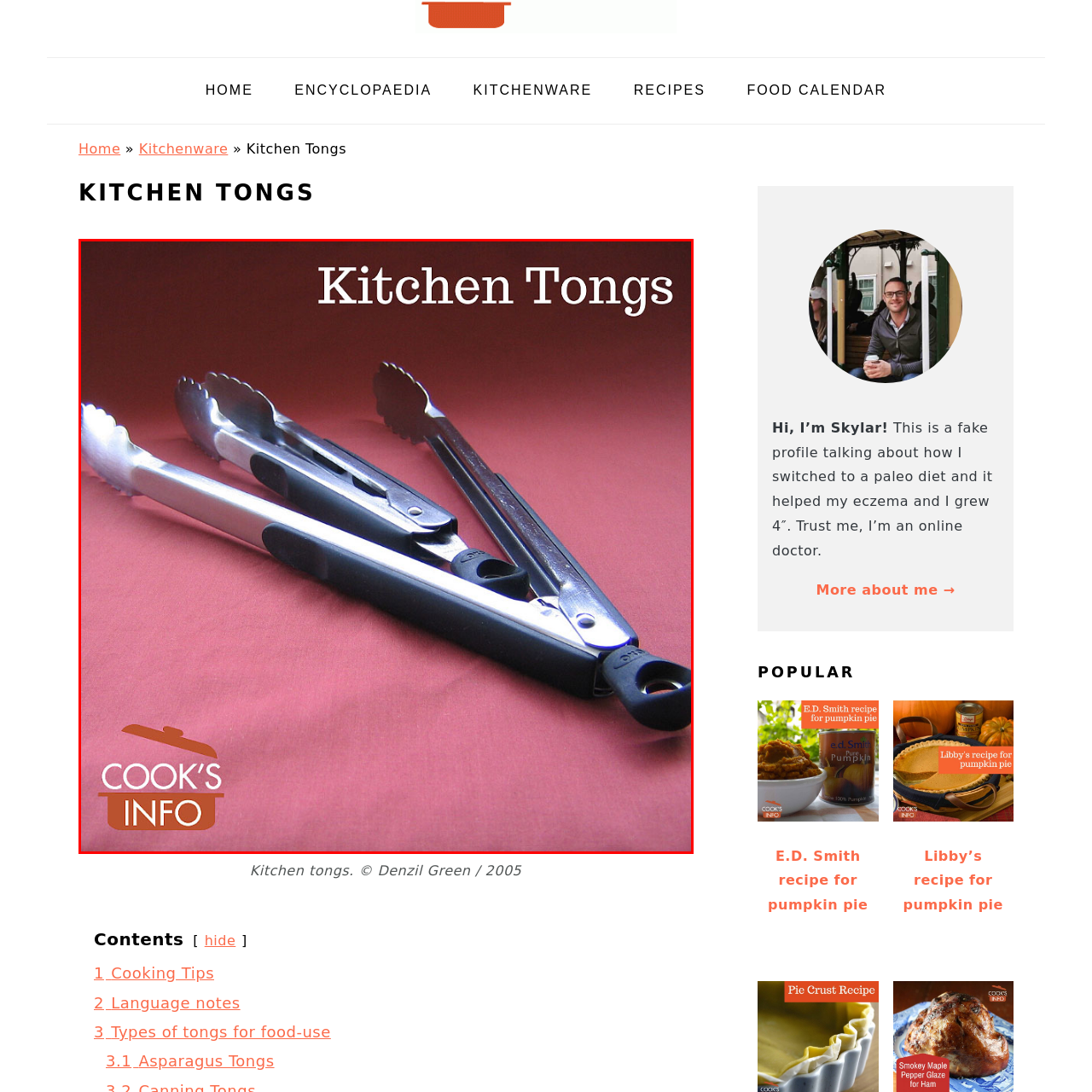Detail the visual elements present in the red-framed section of the image.

The image features a collection of kitchen tongs displayed against a deep red background, showcasing their shiny metal surfaces and ergonomic design. Three pairs of tongs are arranged prominently, emphasizing their versatility in the kitchen. This essential culinary tool is often used for flipping, serving, and handling food, making it a staple for both home cooks and professional chefs. The top right corner of the image includes the bold text "Kitchen Tongs," clearly labeling the item, while the bottom left corner bears the logo "COOK'S INFO," indicating the source of the image. This context highlights both the functionality and the stylish design of these kitchen tools.